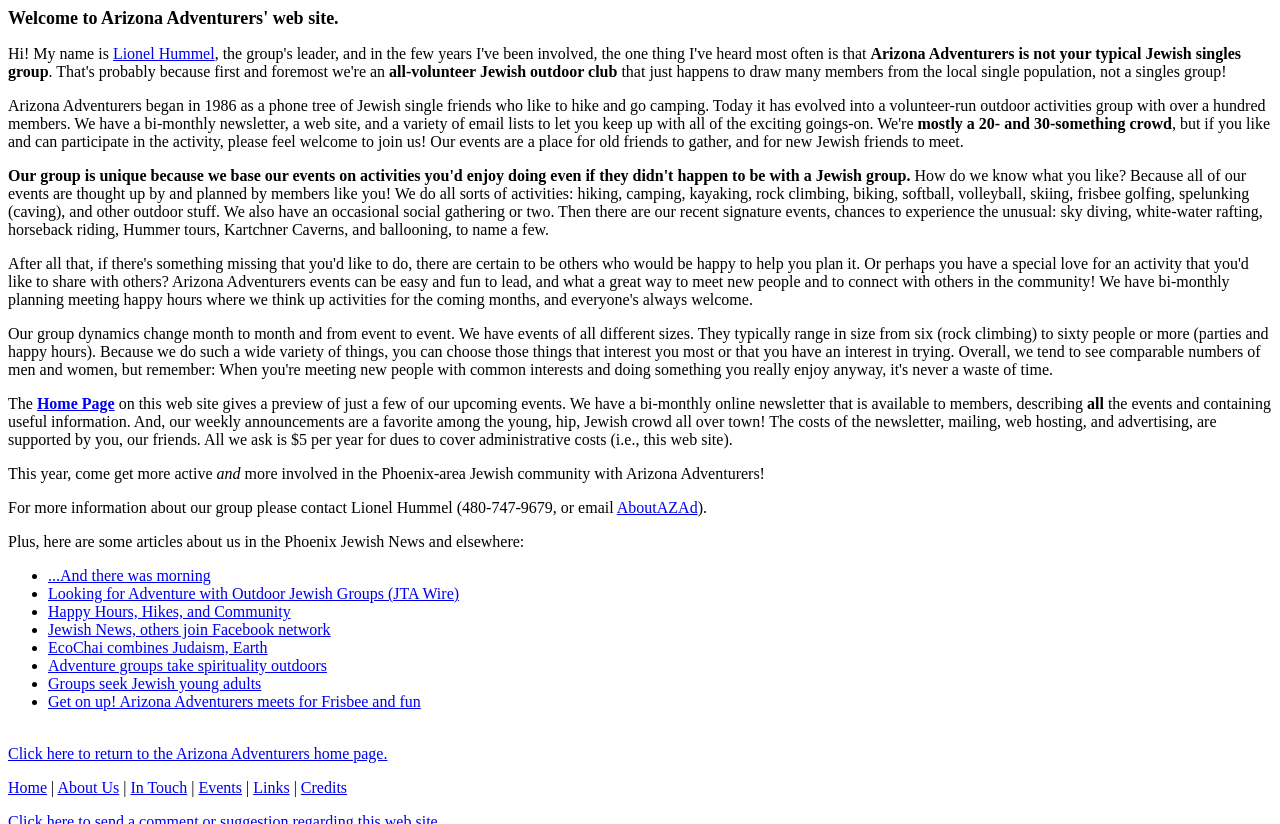Look at the image and answer the question in detail:
What is the age range of the members in Arizona Adventurers?

The answer can be found in the StaticText element 'mostly a 20- and 30-something crowd', which describes the age range of the members in Arizona Adventurers.